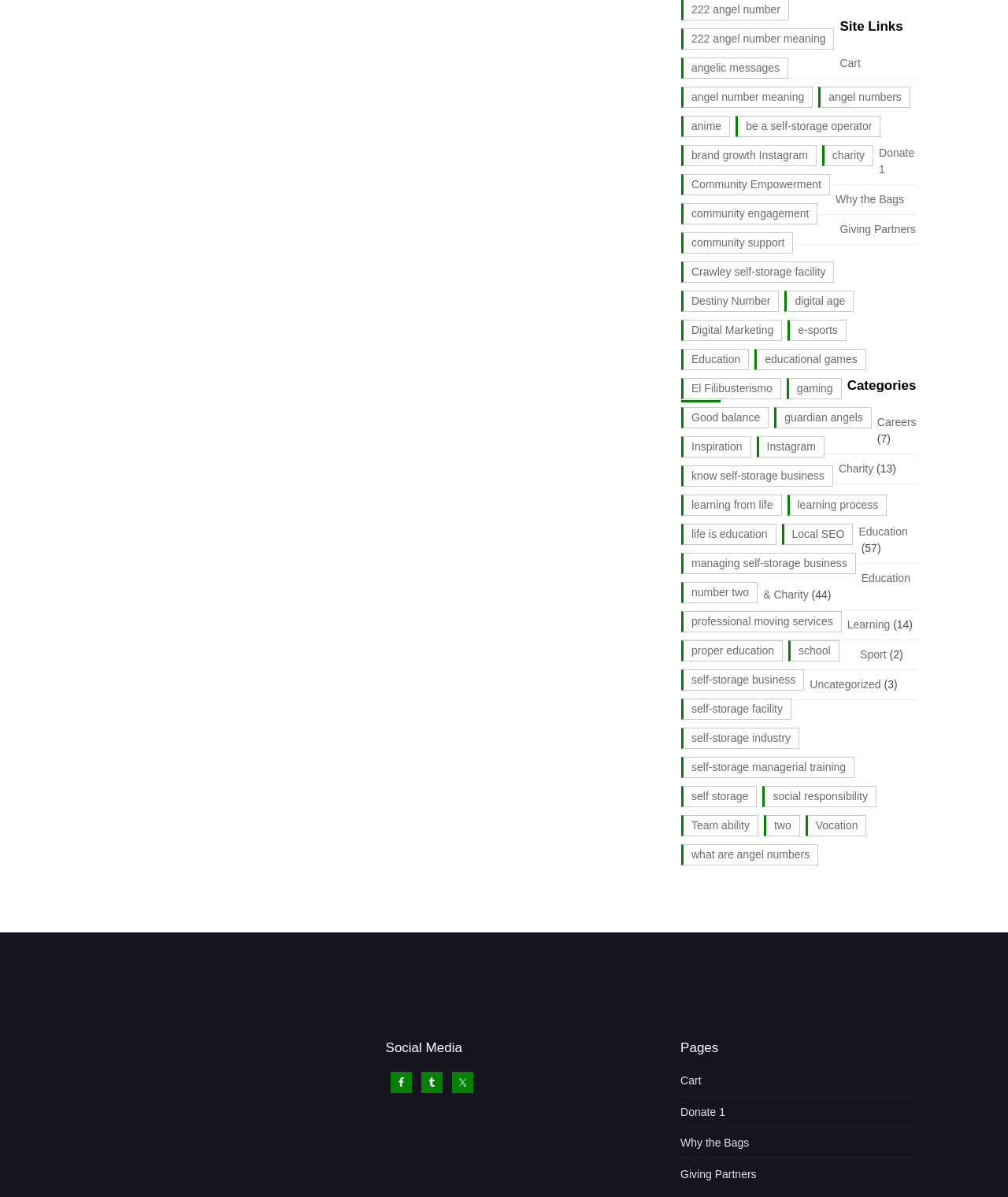Please identify the bounding box coordinates of the clickable area that will fulfill the following instruction: "Click on the 'Hope In Action' link". The coordinates should be in the format of four float numbers between 0 and 1, i.e., [left, top, right, bottom].

None